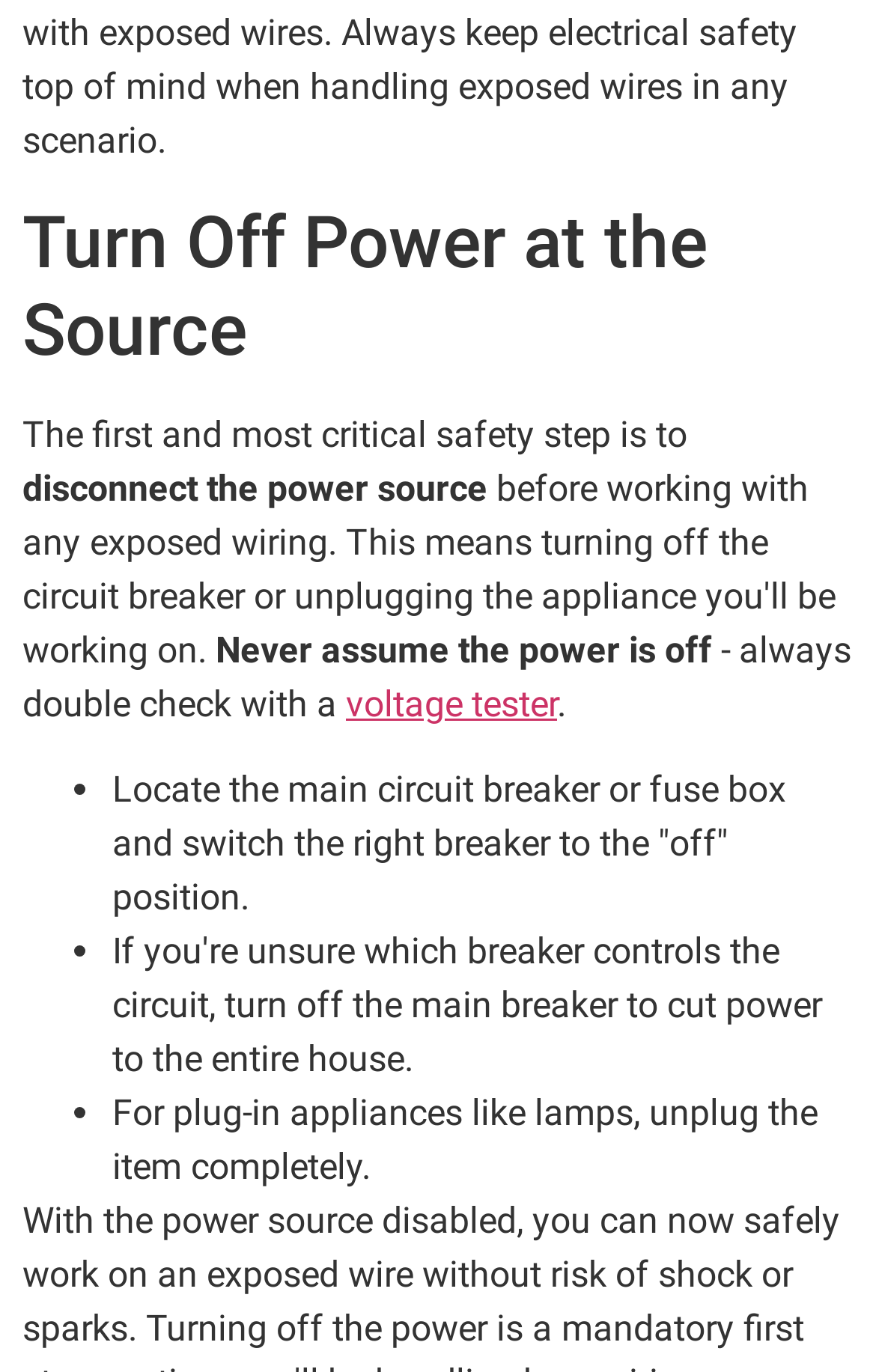Provide the bounding box coordinates for the UI element described in this sentence: "https://www.facebook.com/RepAmyGrant/". The coordinates should be four float values between 0 and 1, i.e., [left, top, right, bottom].

None